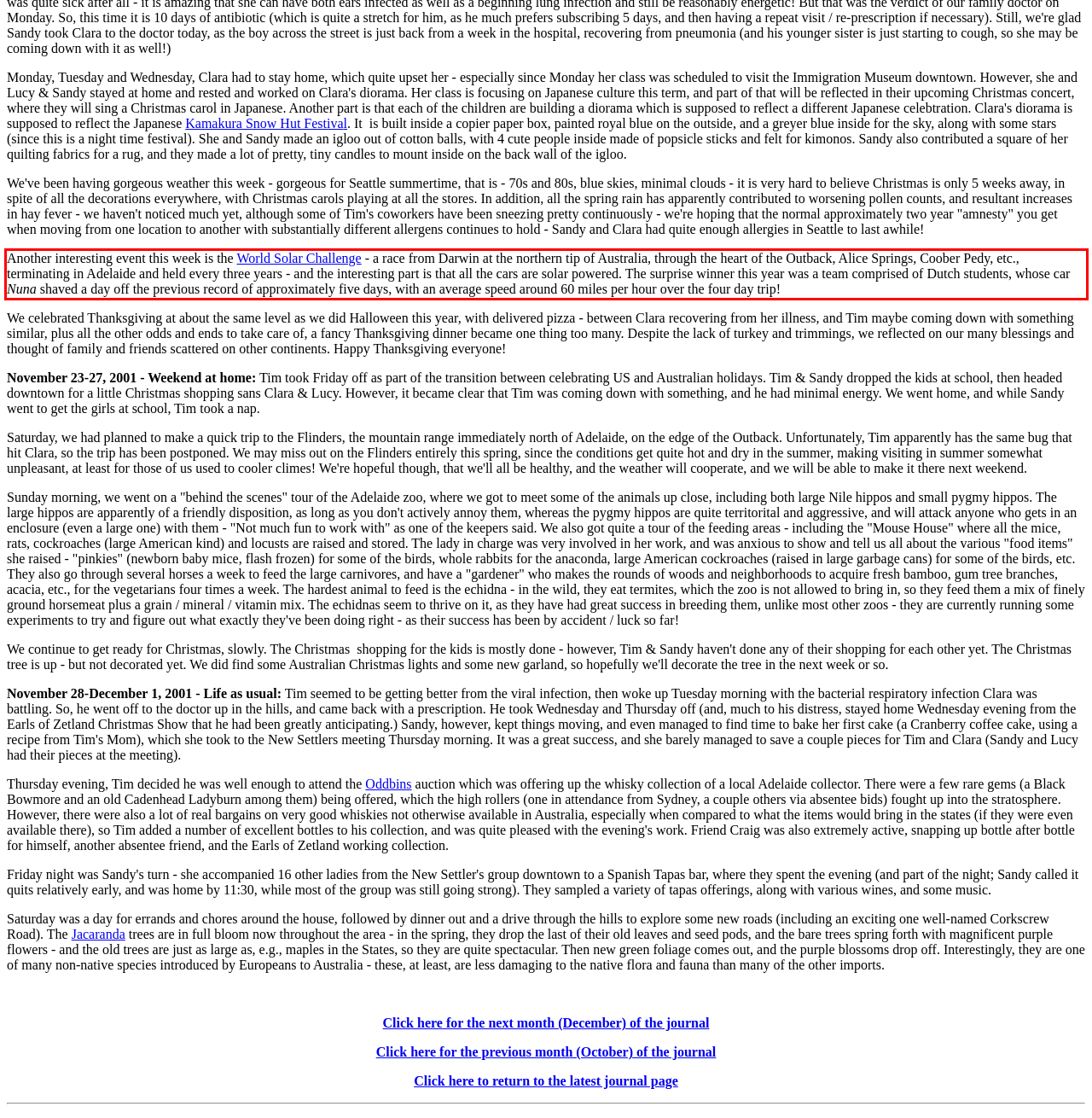Observe the screenshot of the webpage, locate the red bounding box, and extract the text content within it.

Another interesting event this week is the World Solar Challenge - a race from Darwin at the northern tip of Australia, through the heart of the Outback, Alice Springs, Coober Pedy, etc., terminating in Adelaide and held every three years - and the interesting part is that all the cars are solar powered. The surprise winner this year was a team comprised of Dutch students, whose car Nuna shaved a day off the previous record of approximately five days, with an average speed around 60 miles per hour over the four day trip!